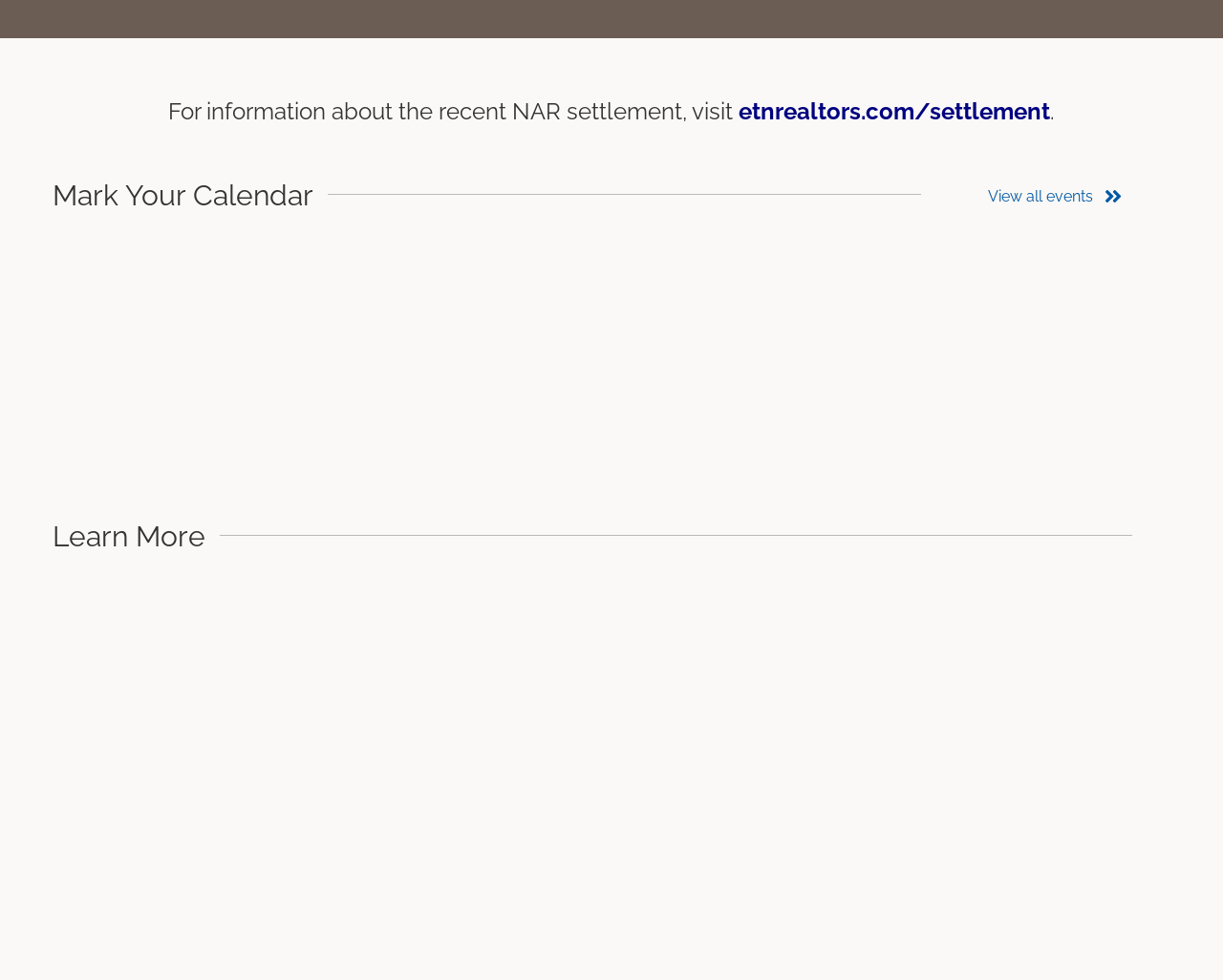Pinpoint the bounding box coordinates of the element you need to click to execute the following instruction: "Learn more about the Benevolent Fund". The bounding box should be represented by four float numbers between 0 and 1, in the format [left, top, right, bottom].

[0.484, 0.932, 0.926, 0.954]